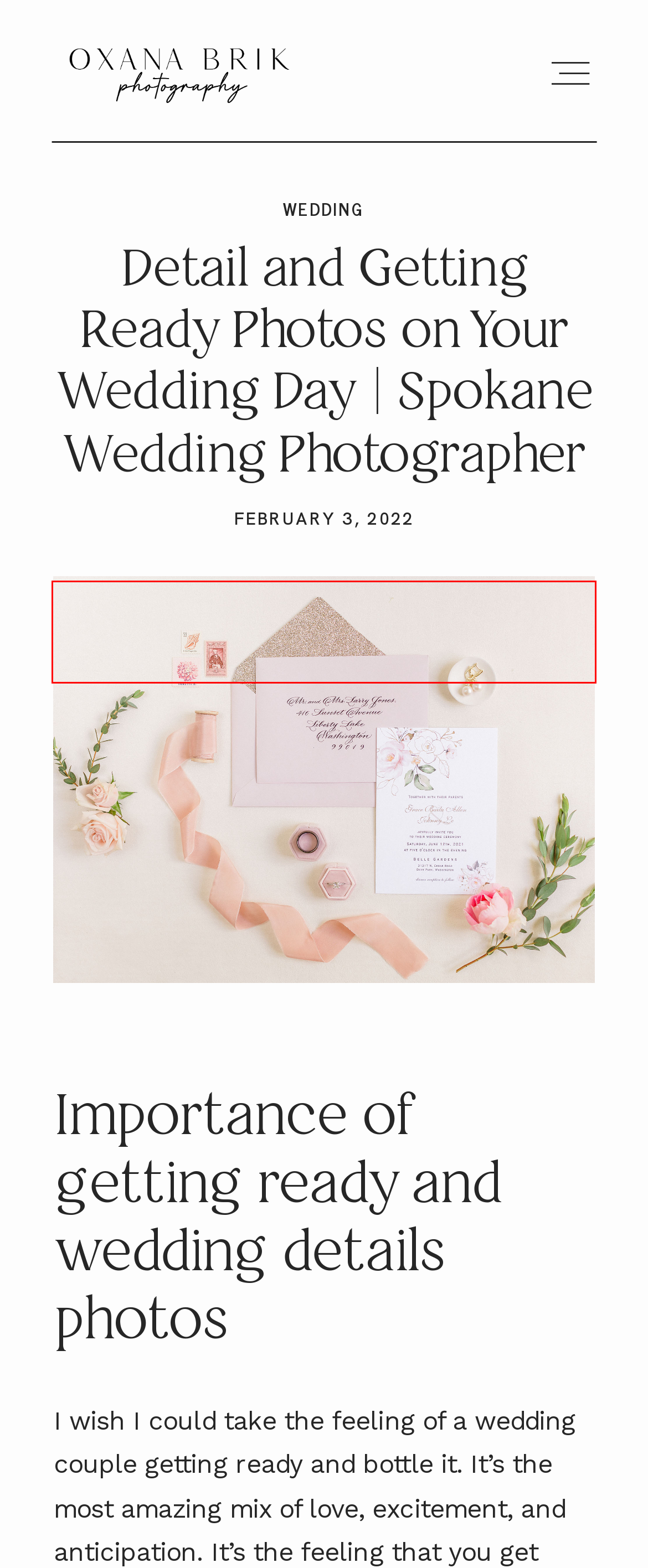You have a screenshot showing a webpage with a red bounding box highlighting an element. Choose the webpage description that best fits the new webpage after clicking the highlighted element. The descriptions are:
A. Wedding Archives - Spokane Wedding Photographer | Oxana Brik
B. Seniors - Spokane Wedding Photographer | Oxana Brik
C. About Oxana - Spokane Wedding Photographer | Oxana Brik
D. Britney & Chris - Barn on Wild Rose Prairie Wedding - Spokane Wedding Photographer | Oxana Brik
E. Journal - Spokane Wedding Photographer | Oxana Brik
F. Oxana Brik Photography - Spokane, WA
G. Pricing & info - Spokane Wedding Photographer | Oxana Brik
H. Contact - Spokane Wedding Photographer | Oxana Brik

G